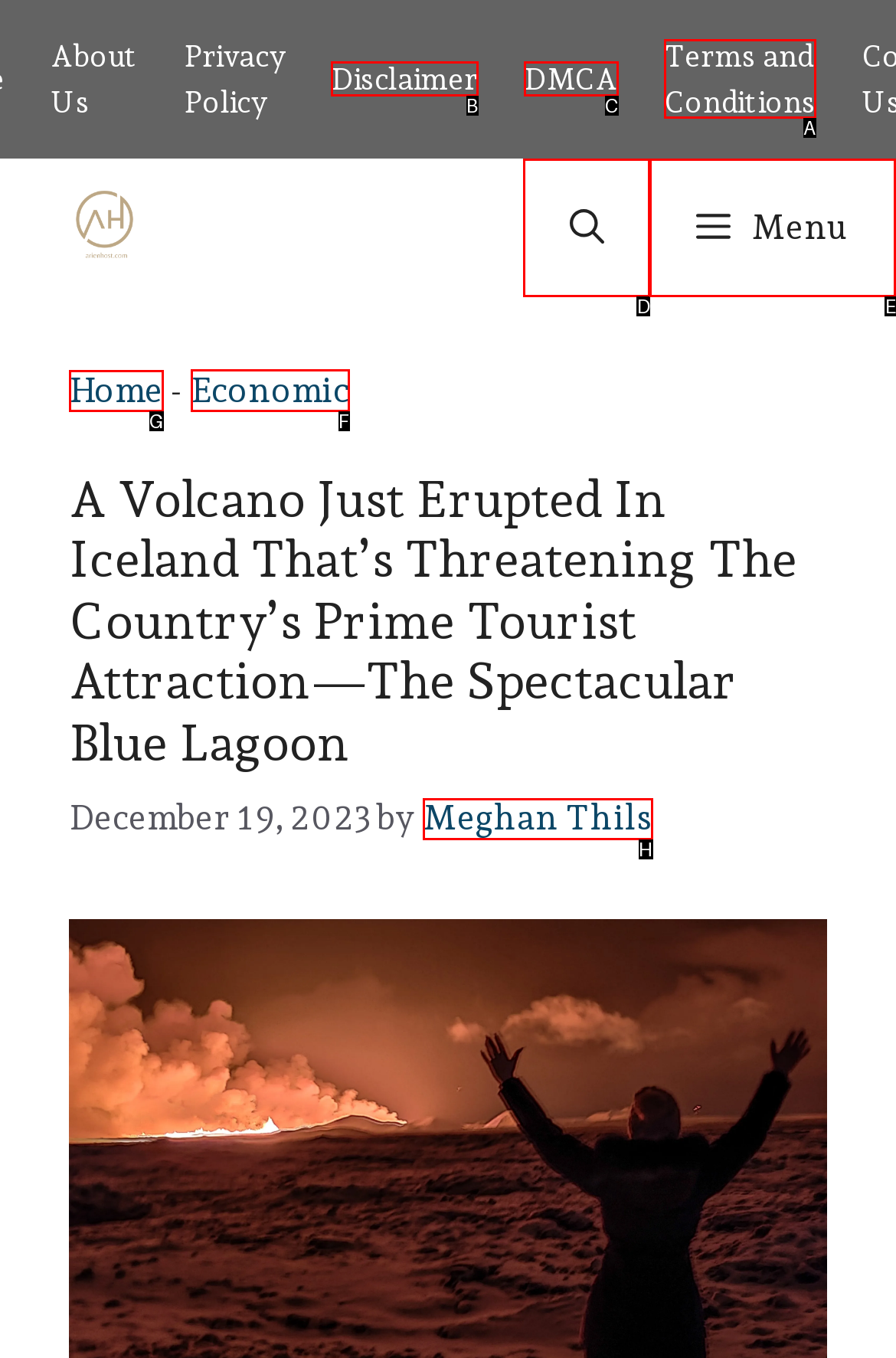Indicate which lettered UI element to click to fulfill the following task: Go to the 'Economic' page
Provide the letter of the correct option.

F